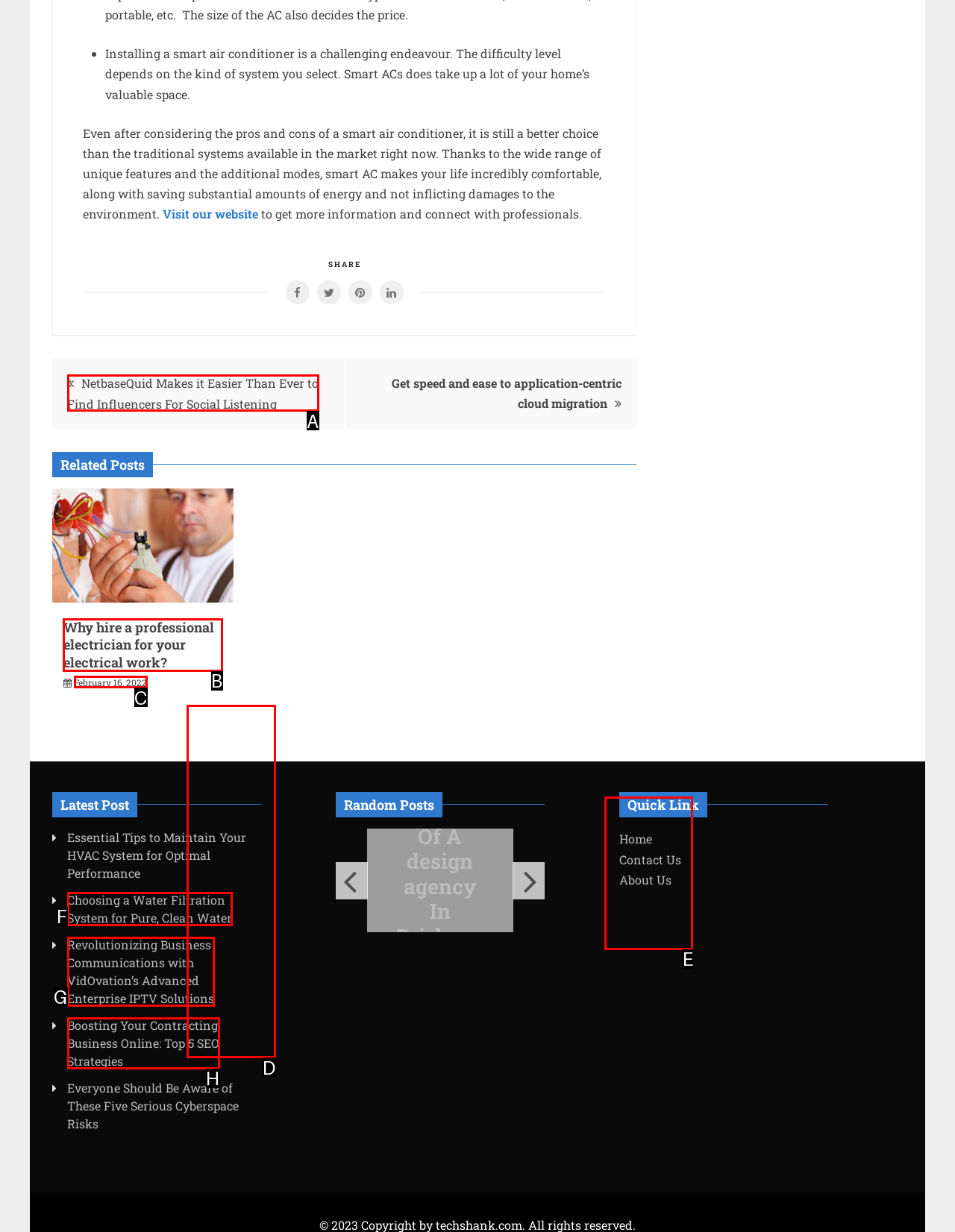Point out the specific HTML element to click to complete this task: Read 'Why hire a professional electrician for your electrical work?' Reply with the letter of the chosen option.

B